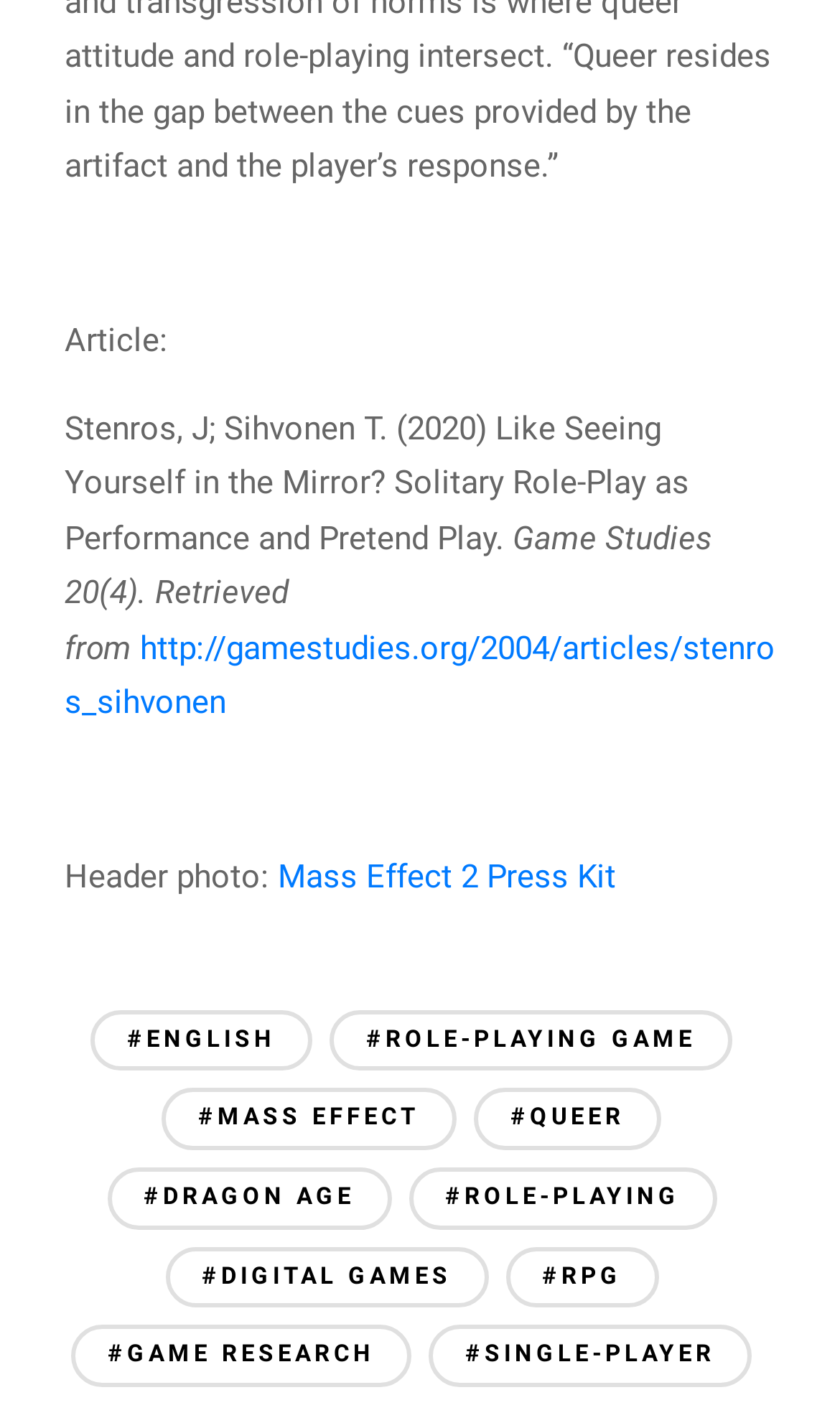Carefully examine the image and provide an in-depth answer to the question: What are the topics related to the article?

I identified the topics related to the article by examining the link elements with the texts '#ROLE-PLAYING GAME', '#MASS EFFECT', and '#QUEER' which are likely keywords or tags related to the article.